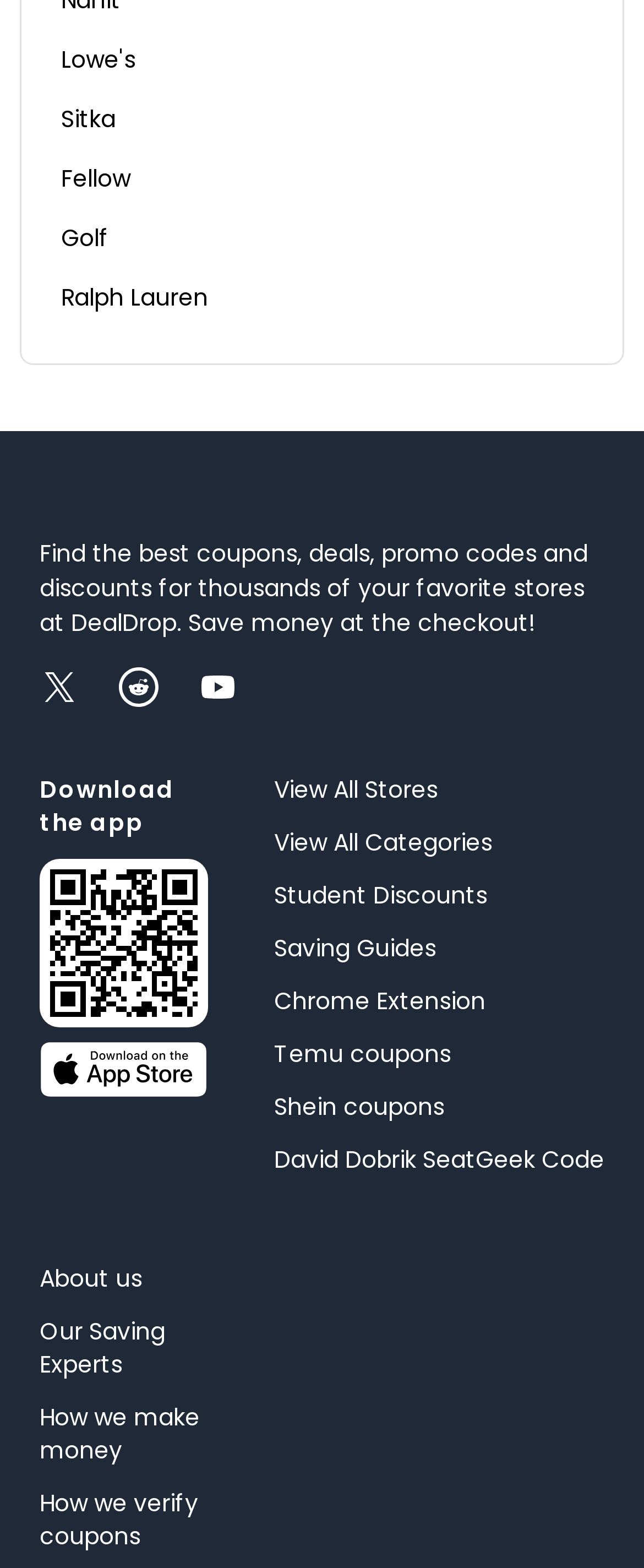Using the provided description: "Saving Guides", find the bounding box coordinates of the corresponding UI element. The output should be four float numbers between 0 and 1, in the format [left, top, right, bottom].

[0.426, 0.595, 0.938, 0.616]